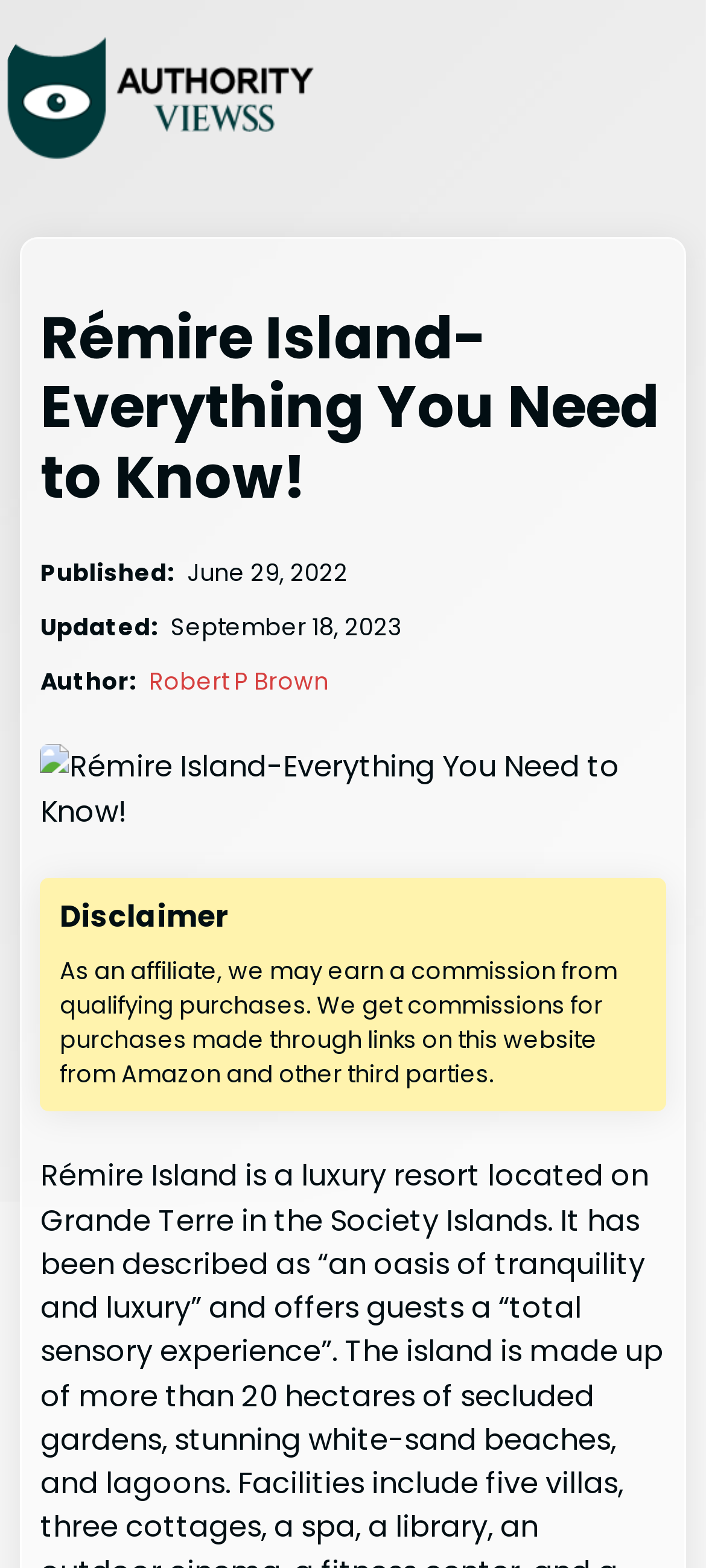Using the element description provided, determine the bounding box coordinates in the format (top-left x, top-left y, bottom-right x, bottom-right y). Ensure that all values are floating point numbers between 0 and 1. Element description: Robert P Brown

[0.211, 0.425, 0.465, 0.445]